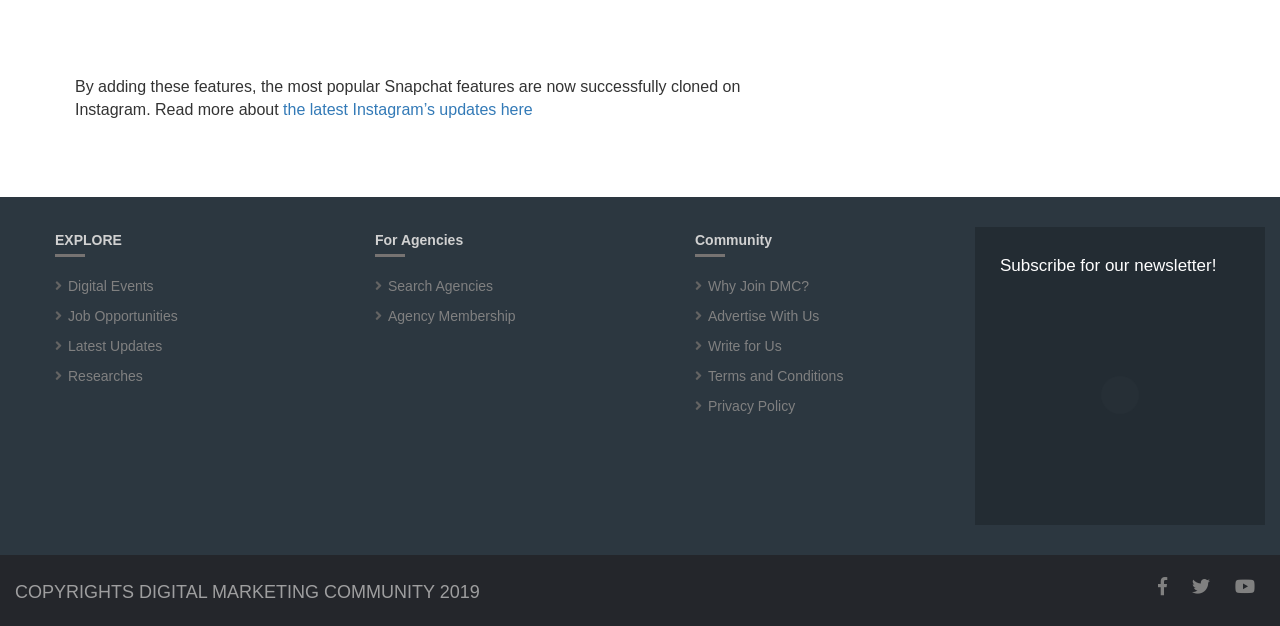How many categories are listed on the webpage?
Examine the image closely and answer the question with as much detail as possible.

The webpage has three main categories: 'EXPLORE', 'For Agencies', and 'Community', each with its own set of links.